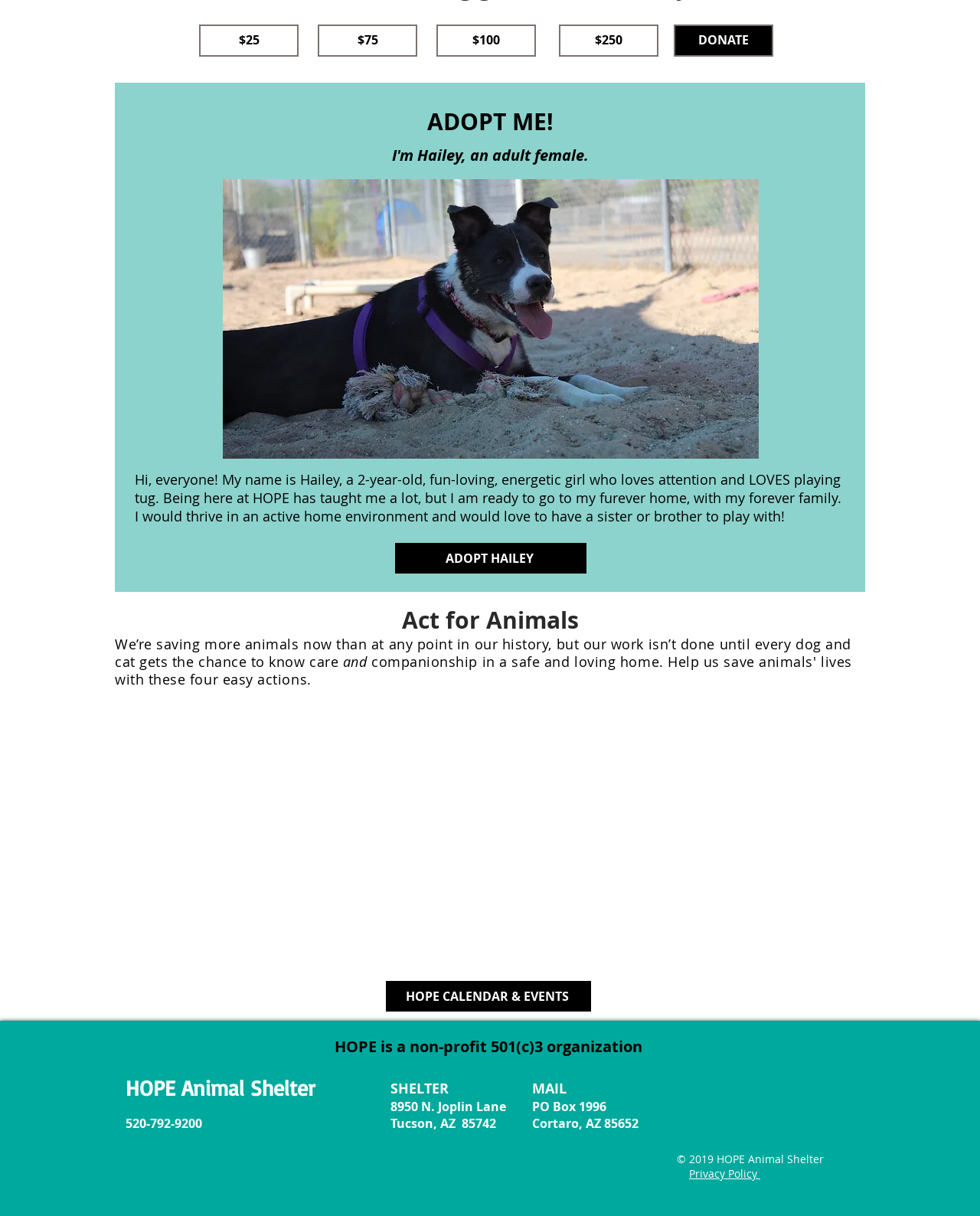Find the bounding box coordinates of the element you need to click on to perform this action: 'View HOPE calendar and events'. The coordinates should be represented by four float values between 0 and 1, in the format [left, top, right, bottom].

[0.394, 0.807, 0.603, 0.832]